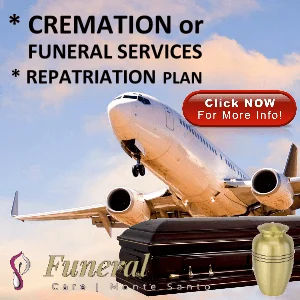Please examine the image and provide a detailed answer to the question: What is the name of the company offering funeral services?

The company name 'Funeral Care | Monte Santo' is prominently displayed, reinforcing the brand's identity, and it is the name of the company offering funeral services.